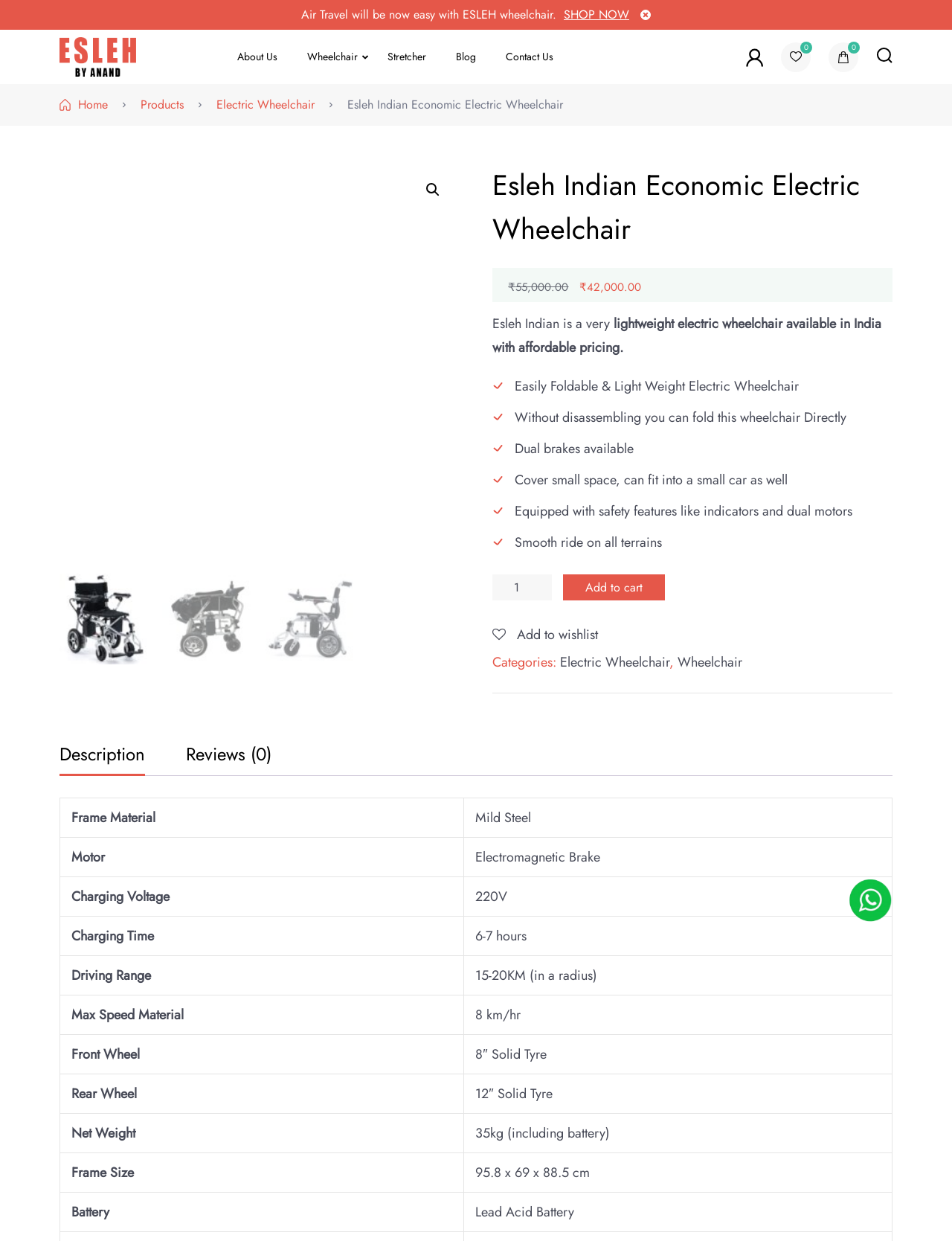What is the maximum speed of the electric wheelchair?
Please answer the question with a detailed and comprehensive explanation.

The maximum speed of the electric wheelchair is mentioned in the table under the 'Reviews' tab, in the row 'Max Speed Material' with the value '8 km/hr'.